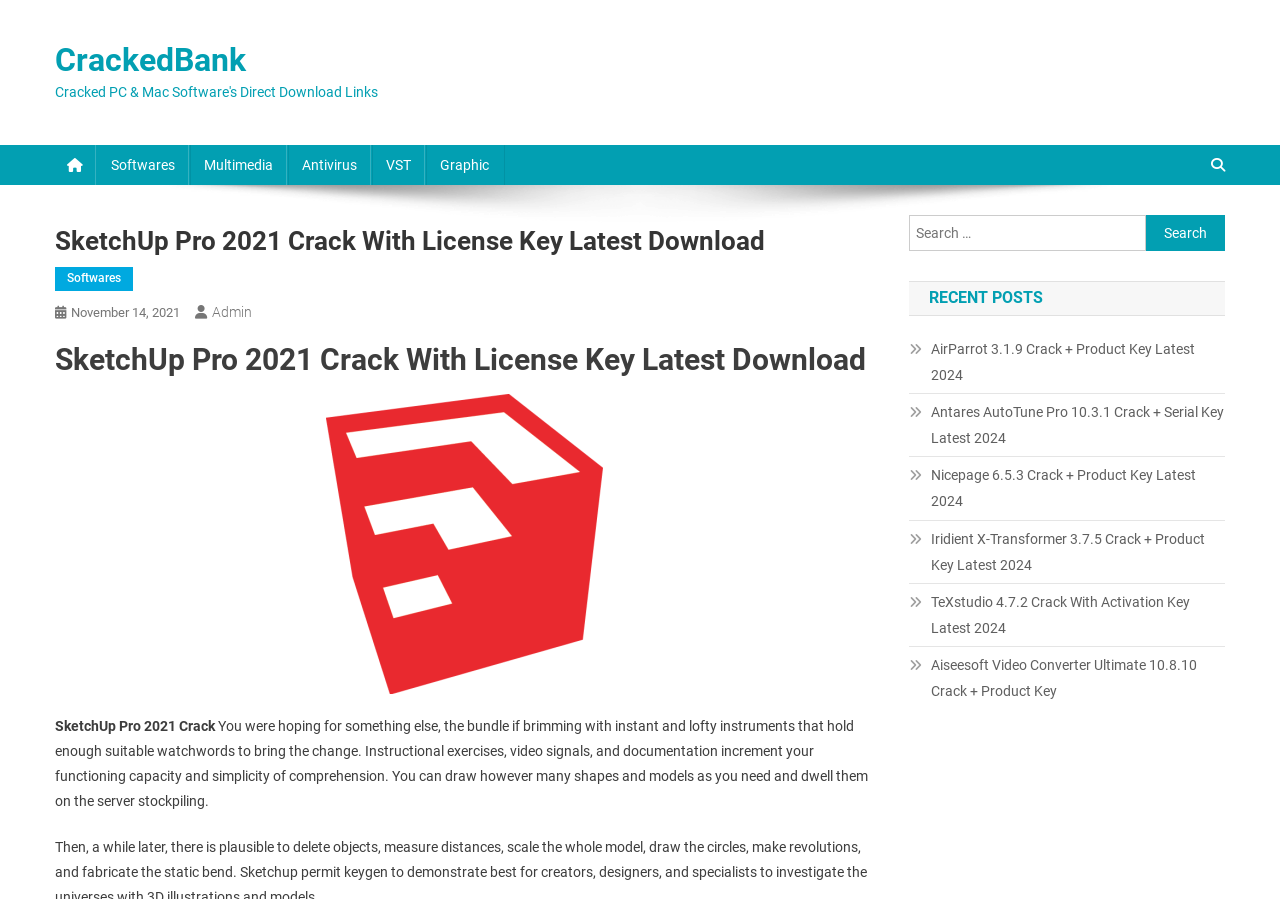Ascertain the bounding box coordinates for the UI element detailed here: "November 14, 2021November 14, 2021". The coordinates should be provided as [left, top, right, bottom] with each value being a float between 0 and 1.

[0.055, 0.339, 0.141, 0.355]